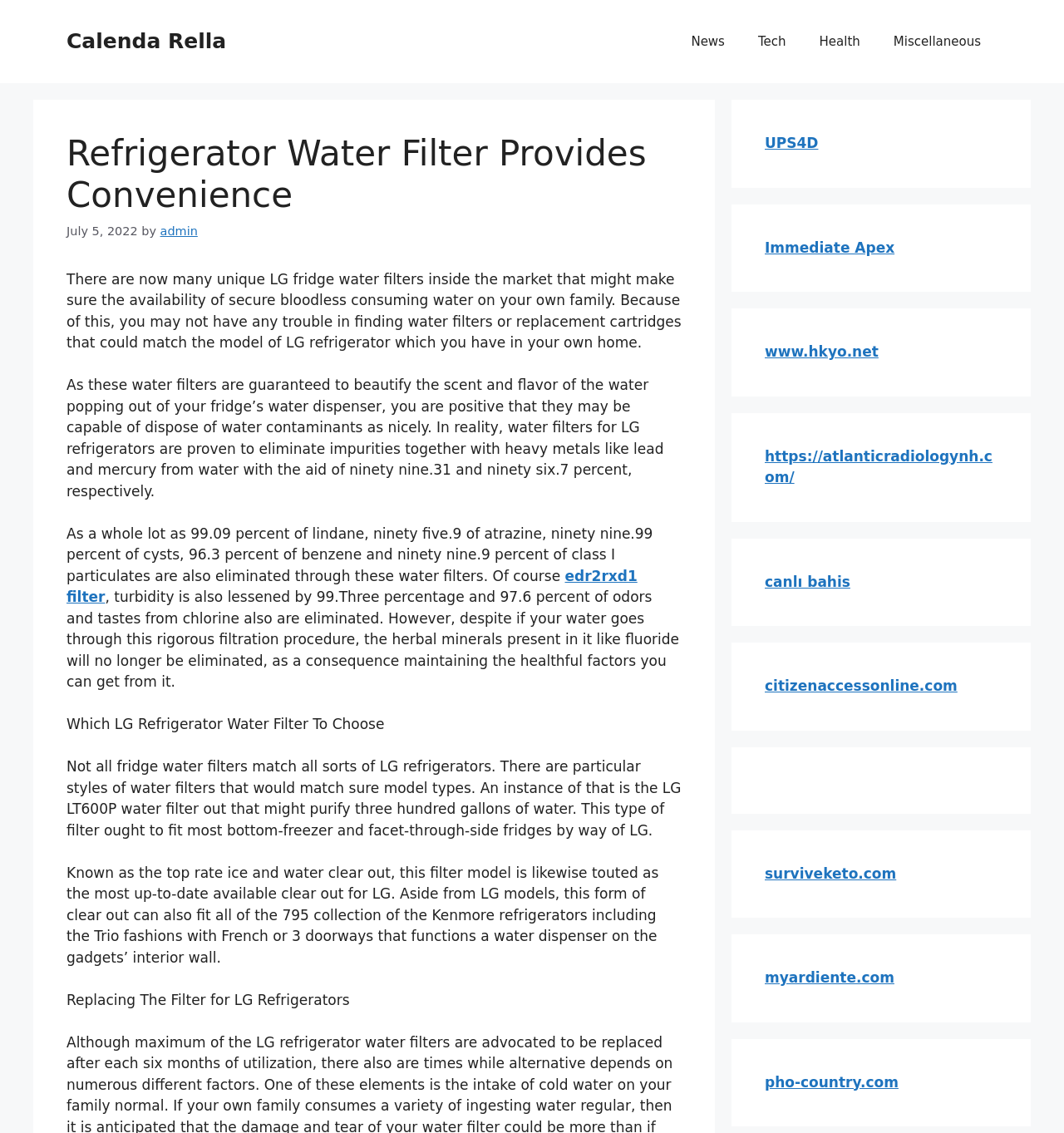Locate the bounding box coordinates of the clickable part needed for the task: "Explore the 'https://atlanticradiologynh.com/' website".

[0.719, 0.395, 0.933, 0.428]